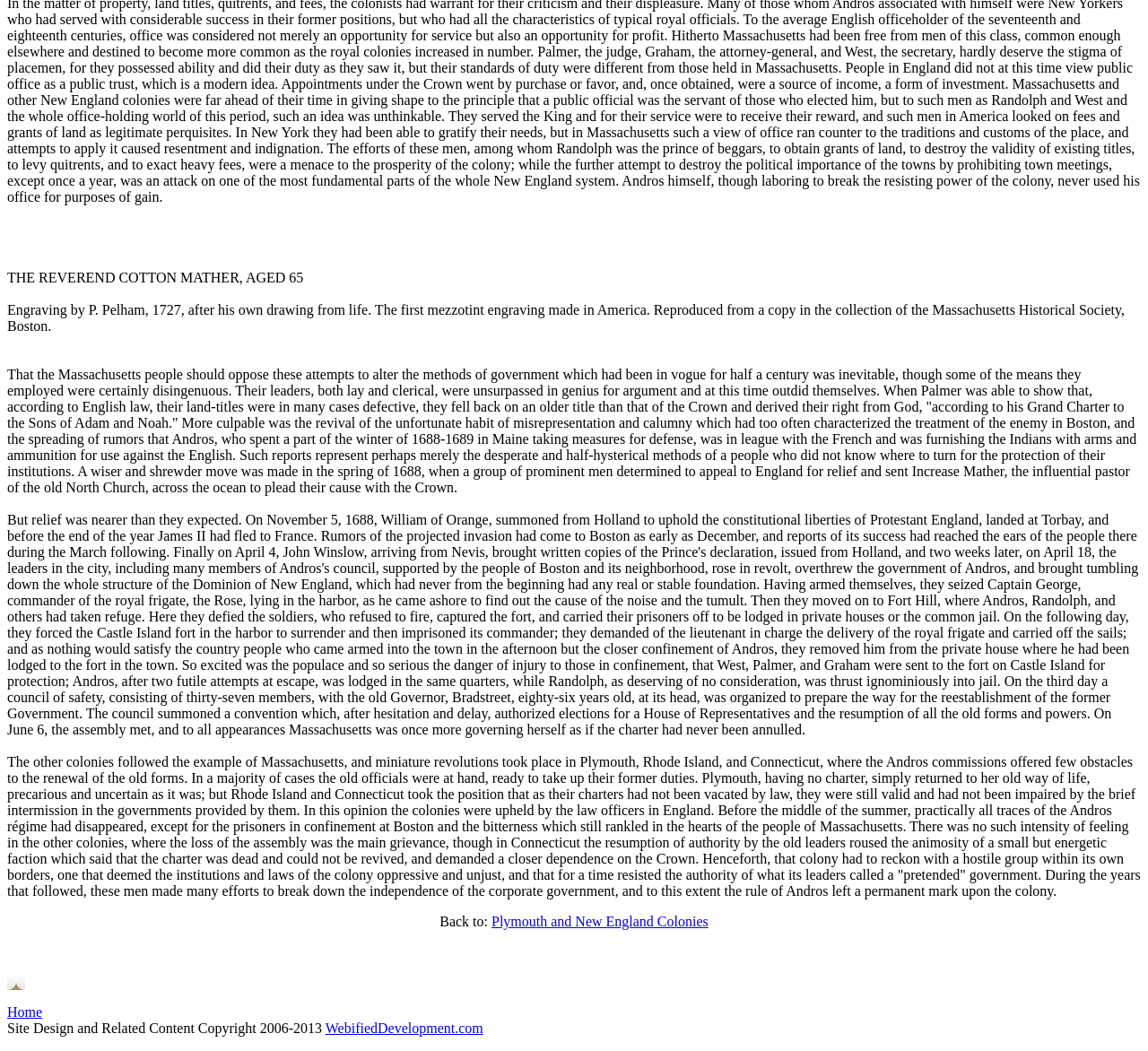Provide the bounding box for the UI element matching this description: "Home".

[0.006, 0.956, 0.037, 0.97]